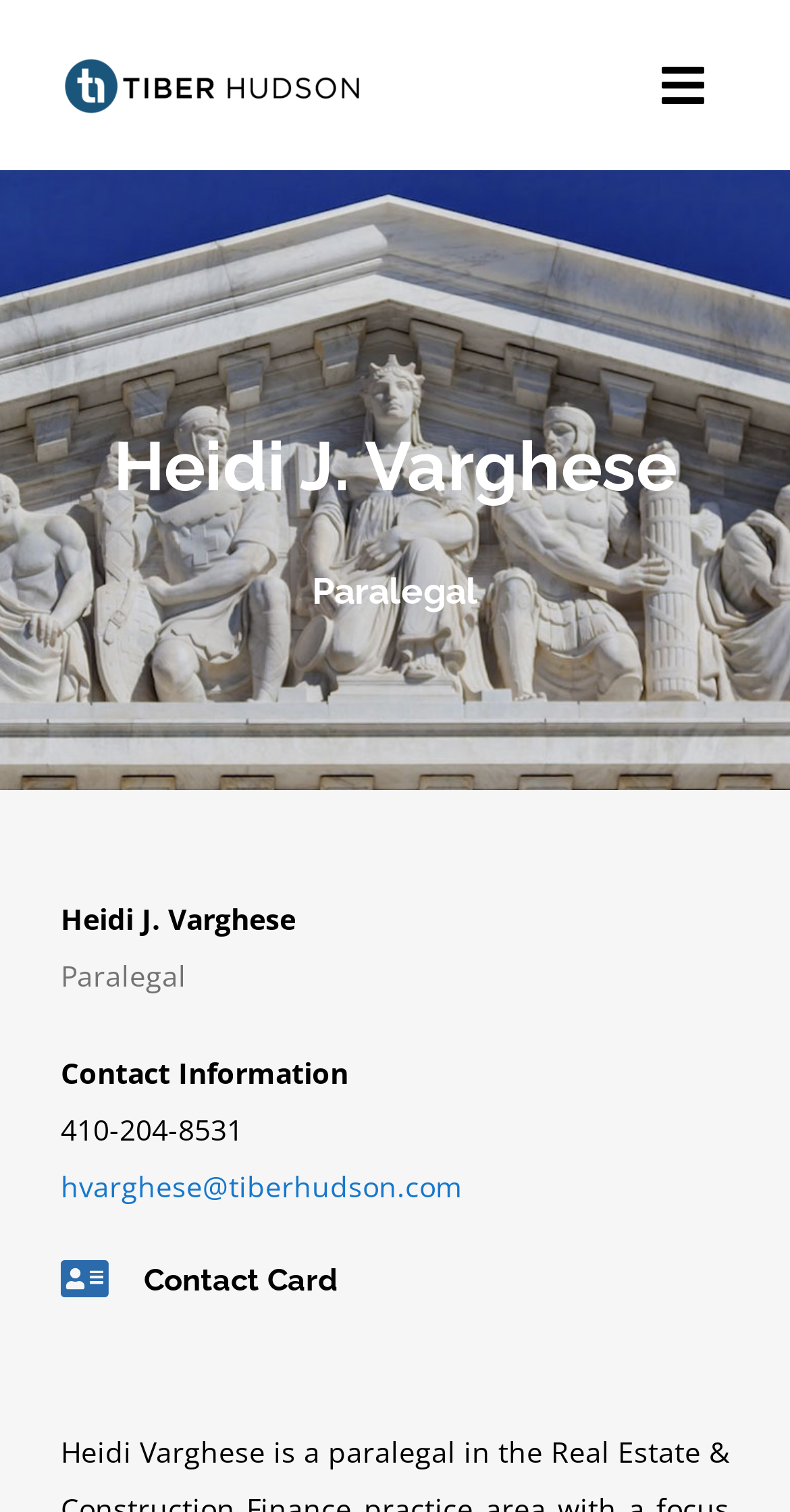Extract the bounding box coordinates for the UI element described as: "Attorneys and Staff".

[0.0, 0.281, 1.0, 0.368]